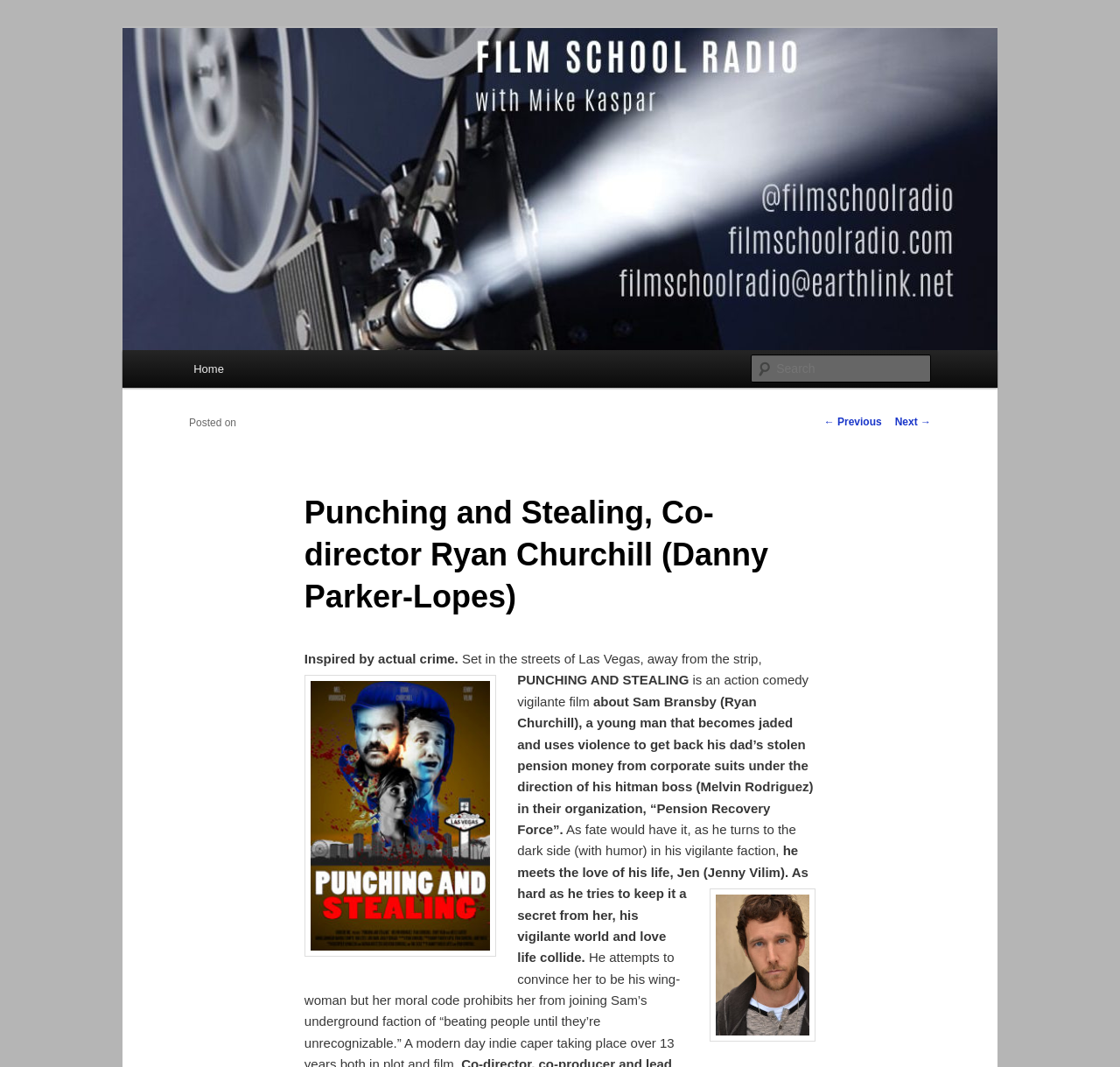Summarize the webpage comprehensively, mentioning all visible components.

The webpage is about an interview with Ryan Churchill, the co-director of the film "Punching and Stealing", on Film School Radio hosted by Mike Kaspar. At the top left, there is a link to skip to the primary content. Below it, there is a heading that displays the title of the radio show, "Film School Radio hosted by Mike Kaspar", which is also a link. Next to it, there is a heading that describes the type of interviews featured on the show.

On the right side, there is an image with the same title as the radio show, and below it, there is a search bar with a label "Search". Above the search bar, there is a heading that says "Main menu", which is followed by a link to the "Home" page.

The main content of the webpage is an interview with Ryan Churchill, where he talks about his film "Punching and Stealing". The film is described as an action comedy vigilante film set in Las Vegas, where the protagonist, Sam Bransby, uses violence to get back his dad's stolen pension money. The film's plot is summarized in several paragraphs, including the protagonist's encounter with the love of his life, Jen.

At the bottom of the page, there are links to navigate to the previous or next post, and a header that displays the title of the interview, "Punching and Stealing, Co-director Ryan Churchill (Danny Parker-Lopes)".